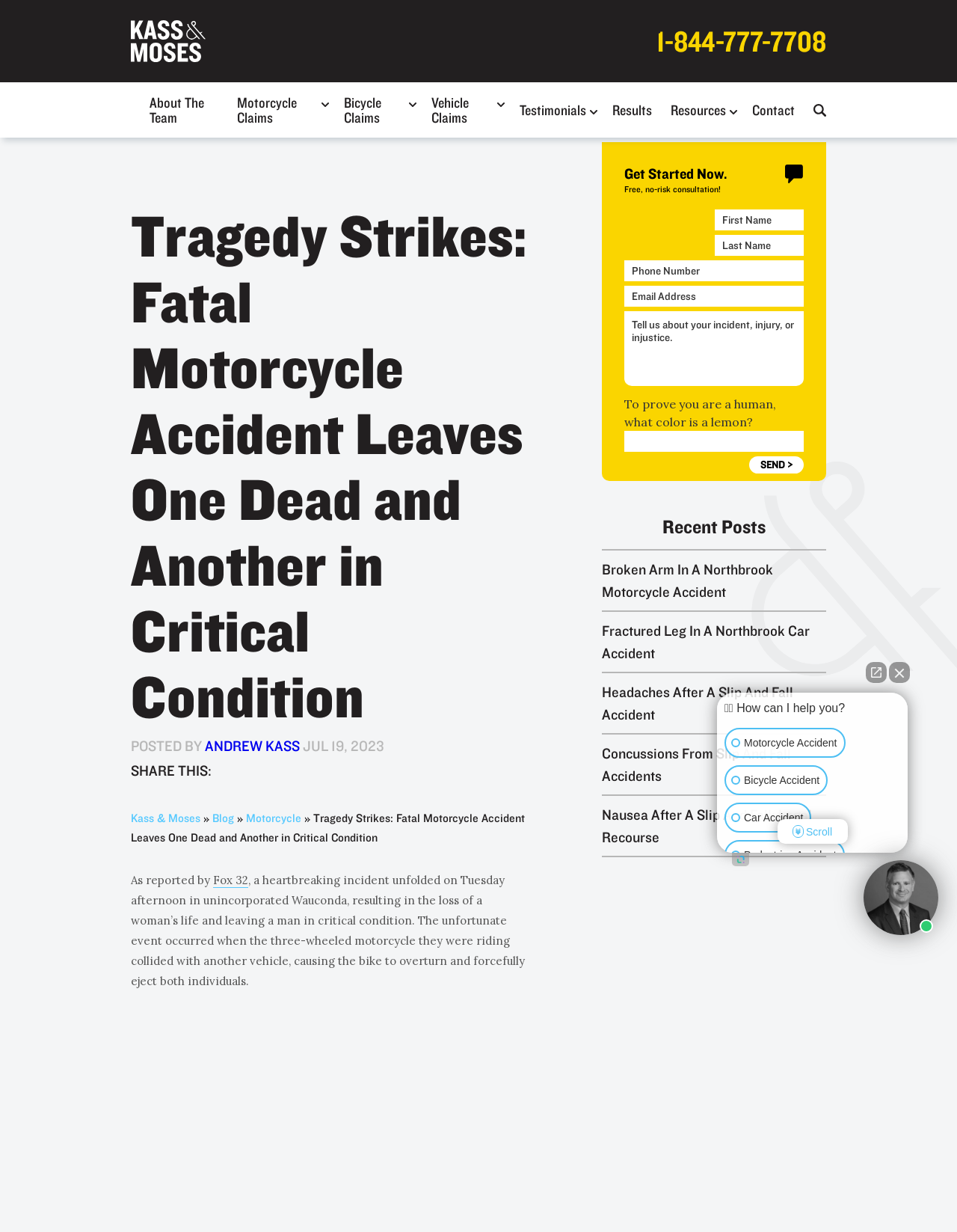Determine the bounding box coordinates of the clickable area required to perform the following instruction: "Contact the team". The coordinates should be represented as four float numbers between 0 and 1: [left, top, right, bottom].

[0.786, 0.076, 0.83, 0.103]